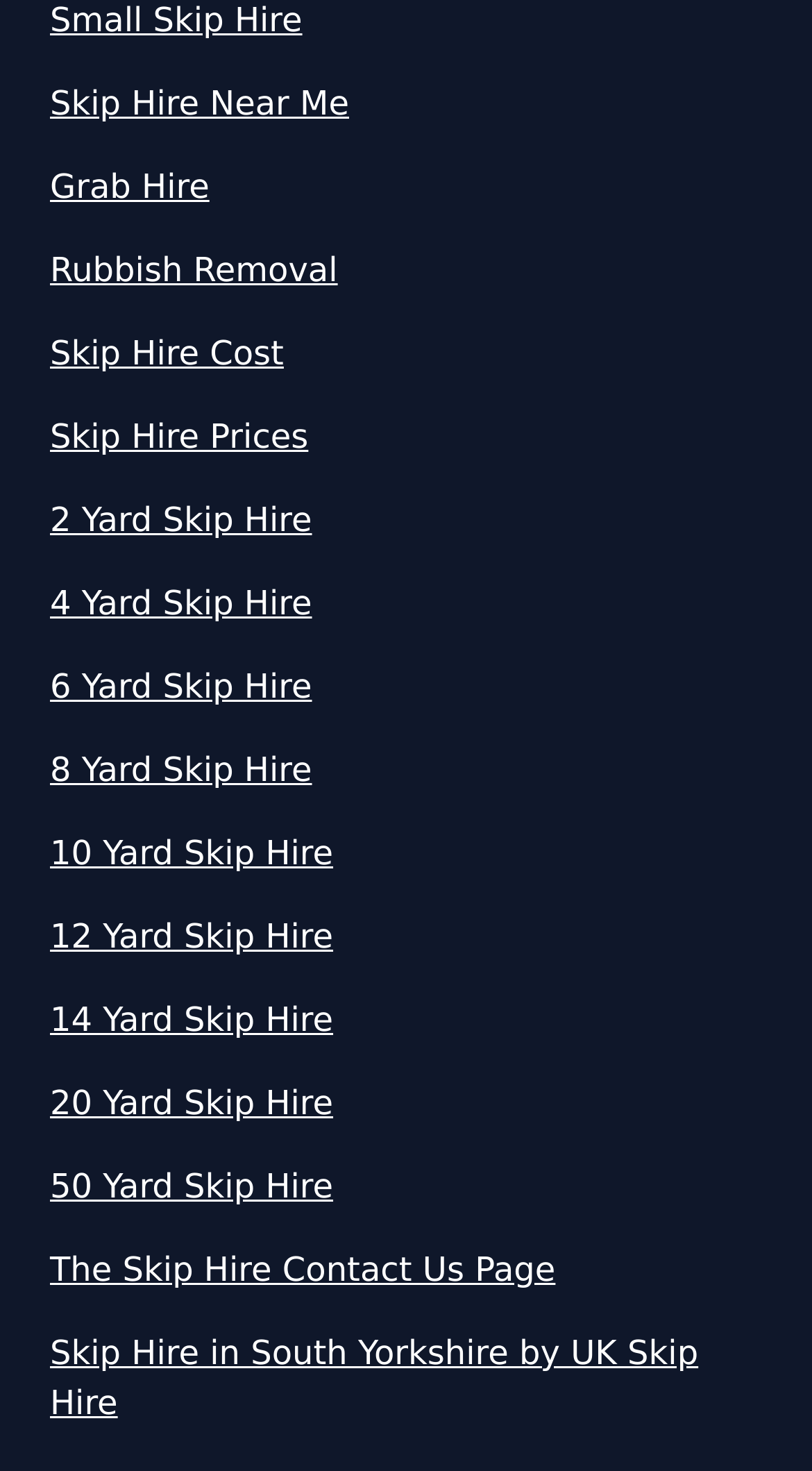Using the element description: "Skip Hire Prices", determine the bounding box coordinates for the specified UI element. The coordinates should be four float numbers between 0 and 1, [left, top, right, bottom].

[0.062, 0.28, 0.938, 0.314]